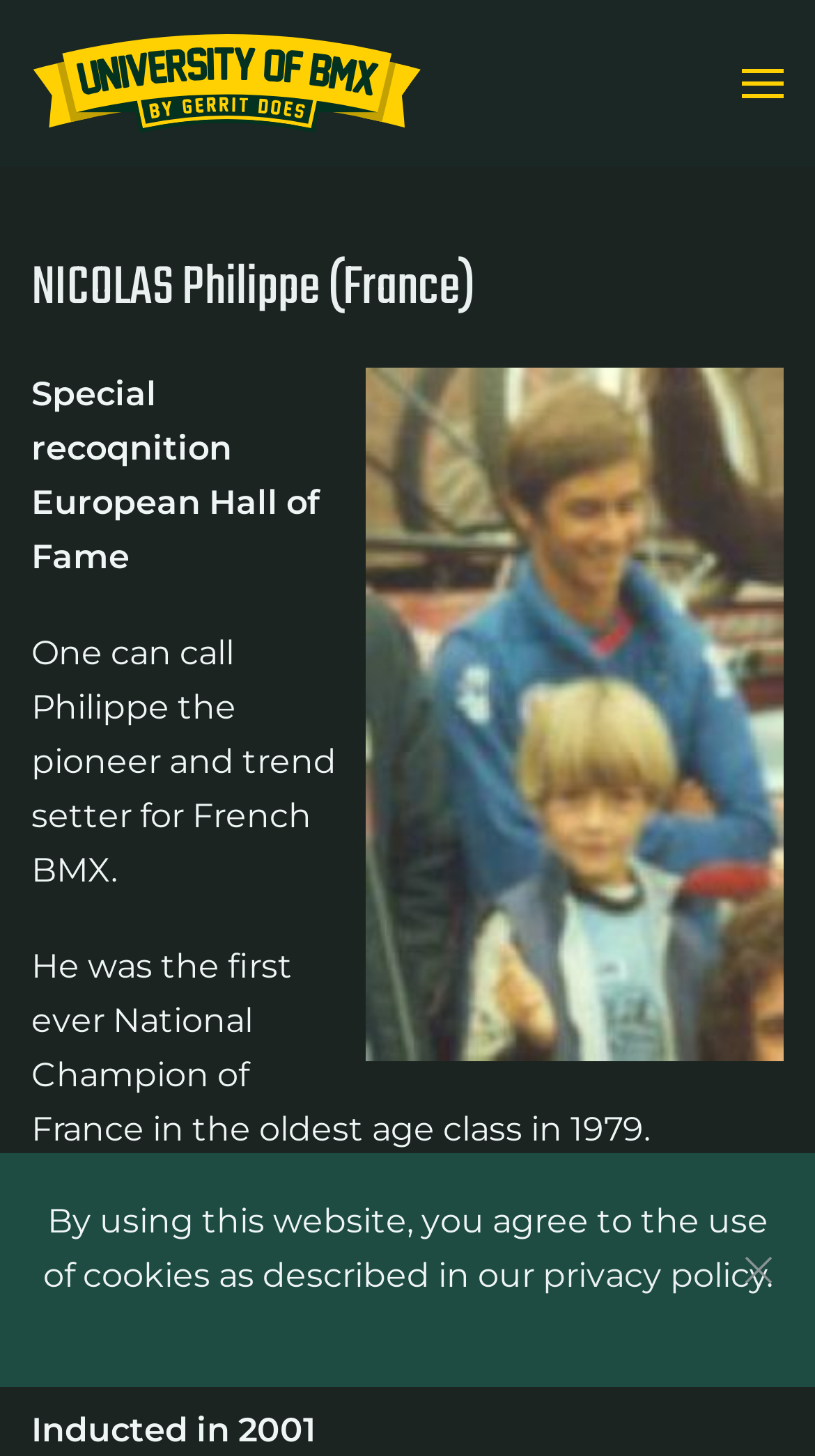Answer the question below in one word or phrase:
What is Philippe Nicolas inducted into?

European Hall of Fame